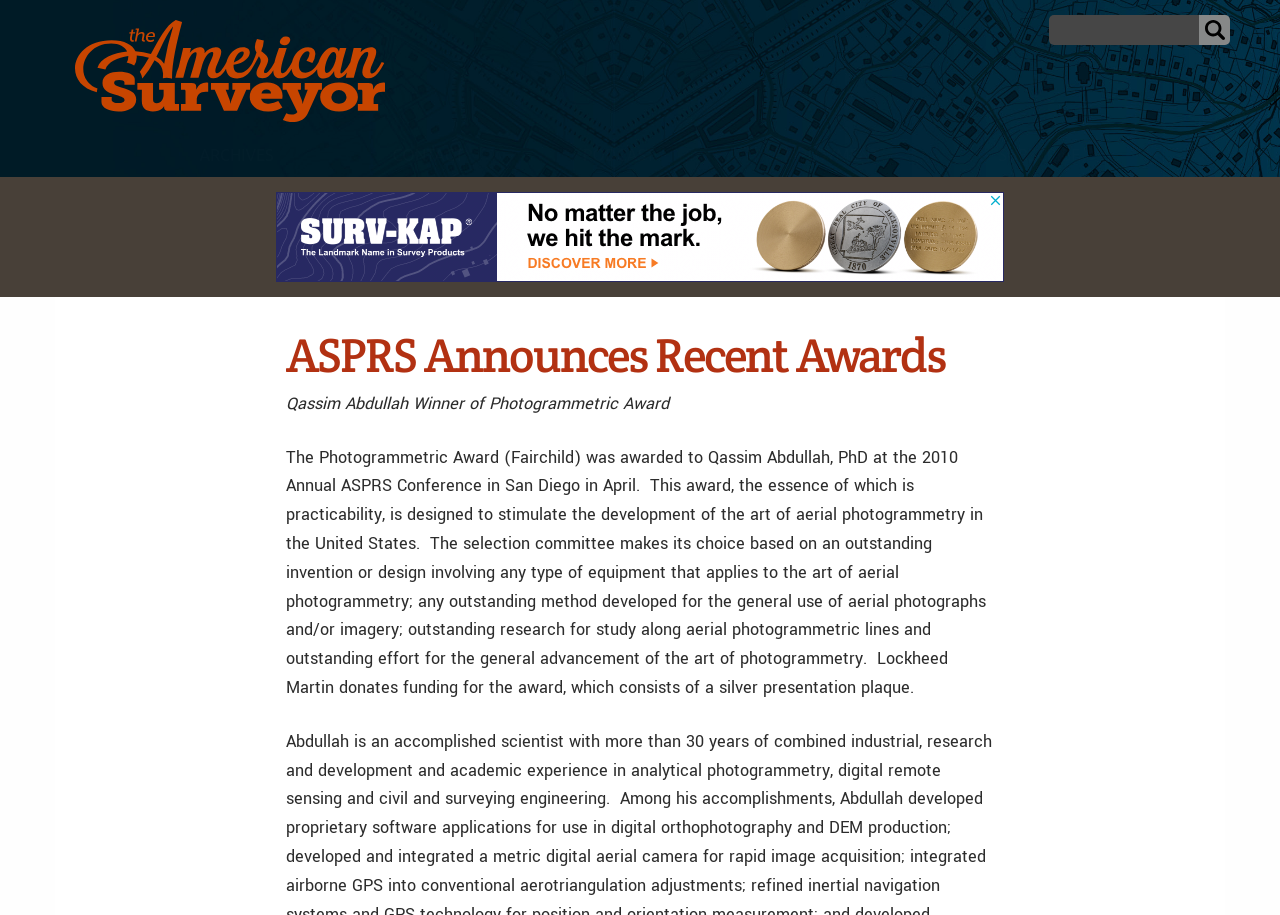Please determine the bounding box coordinates of the element to click in order to execute the following instruction: "Search for something". The coordinates should be four float numbers between 0 and 1, specified as [left, top, right, bottom].

[0.82, 0.016, 0.961, 0.049]